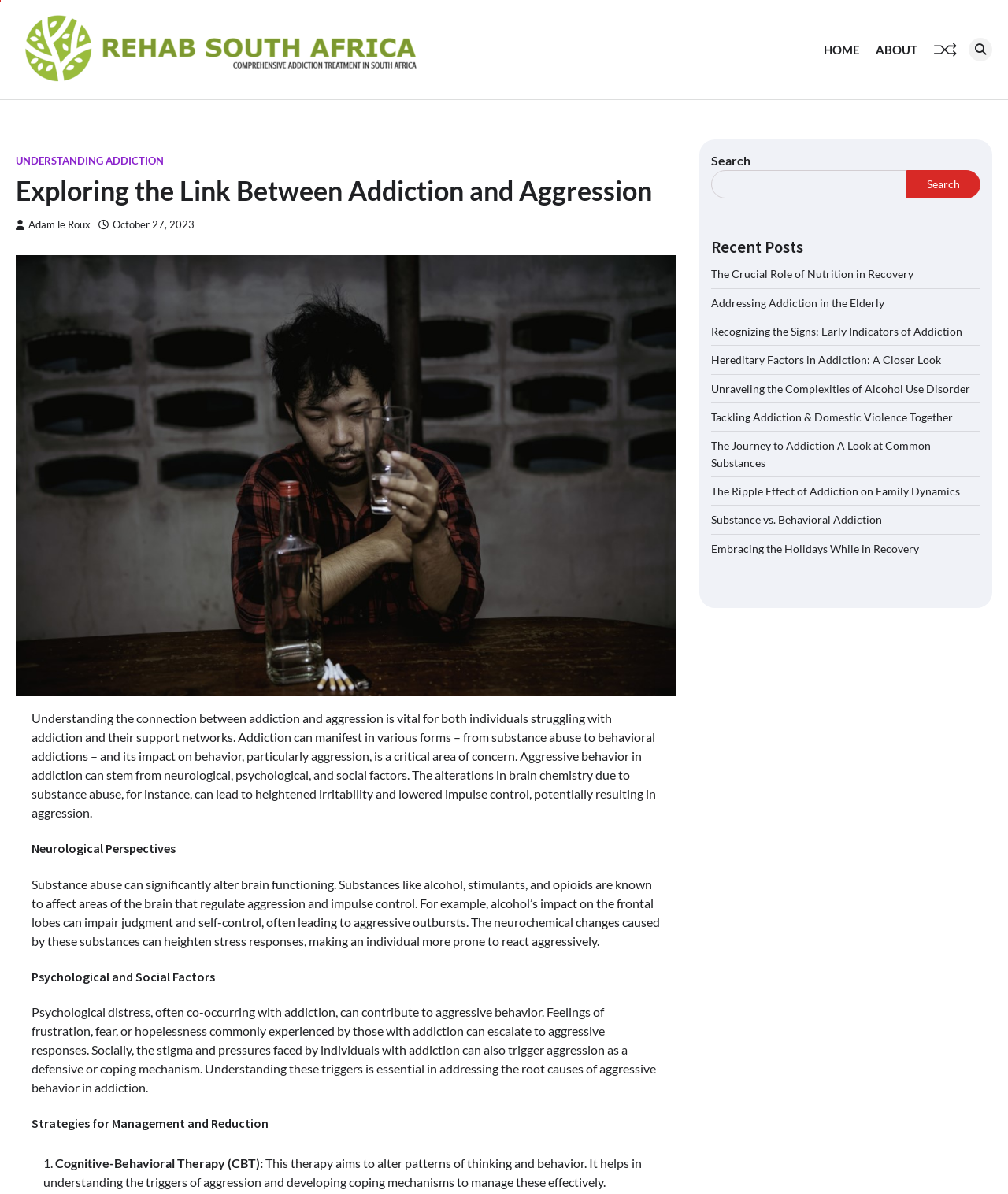Please examine the image and provide a detailed answer to the question: What is the impact of addiction on family dynamics?

The webpage mentions that addiction has a ripple effect on family dynamics, which is discussed in the article 'The Ripple Effect of Addiction on Family Dynamics' listed under the 'Recent Posts' section.